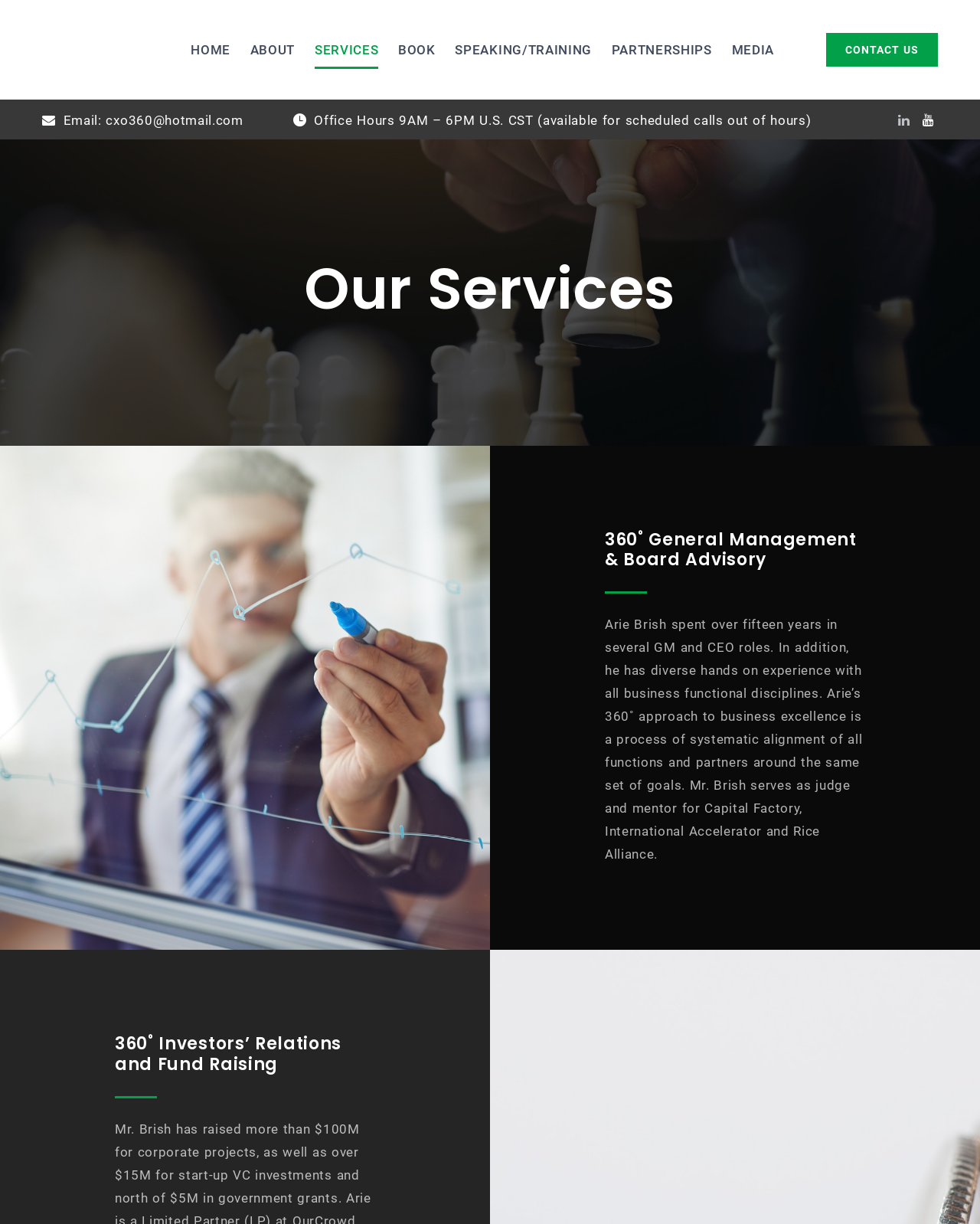What is the topic of the service described in the second paragraph?
Based on the image, give a concise answer in the form of a single word or short phrase.

360˚ approach to business excellence